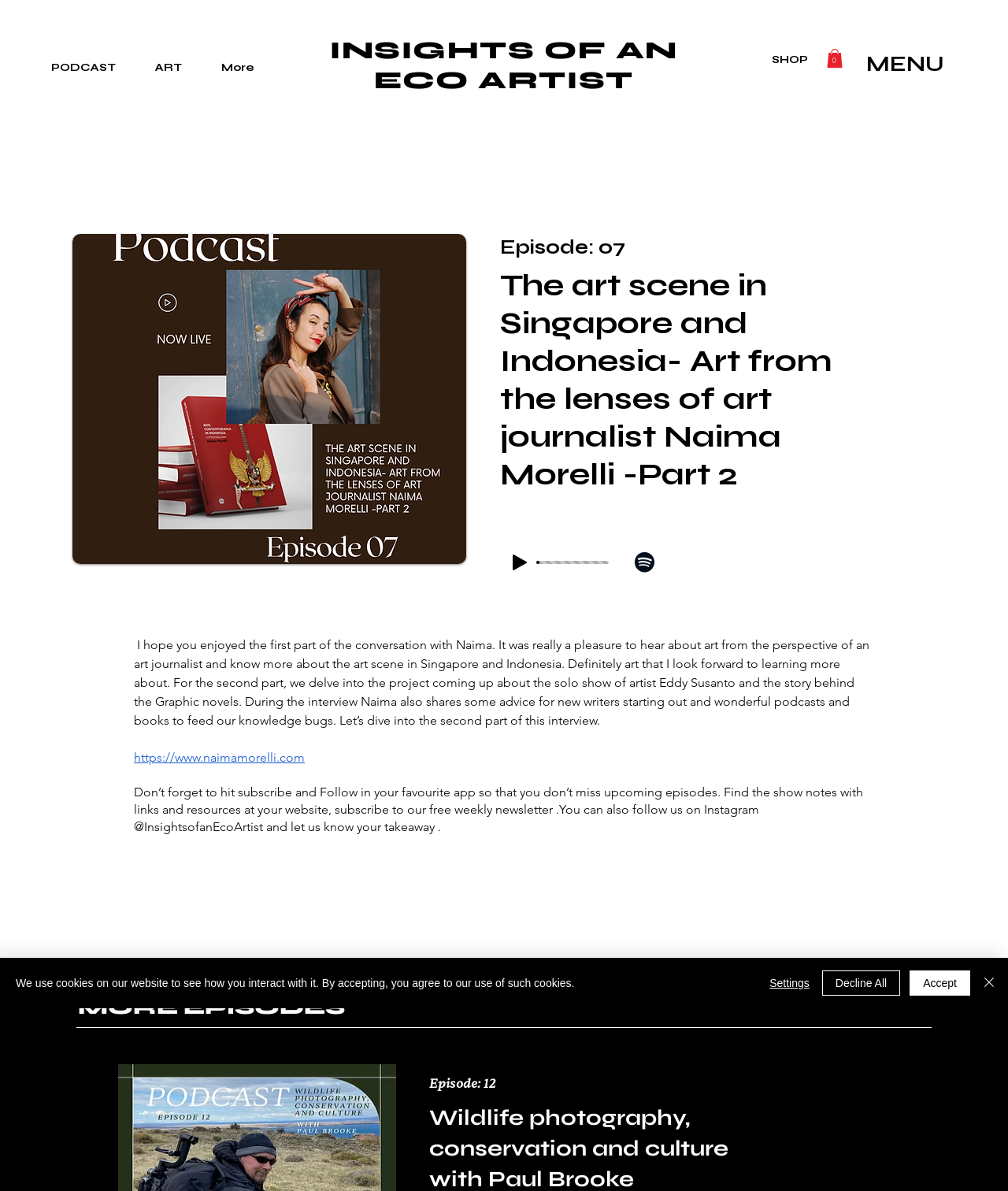Identify the bounding box coordinates of the region that needs to be clicked to carry out this instruction: "Explore the 'CATEGORIES' section". Provide these coordinates as four float numbers ranging from 0 to 1, i.e., [left, top, right, bottom].

None